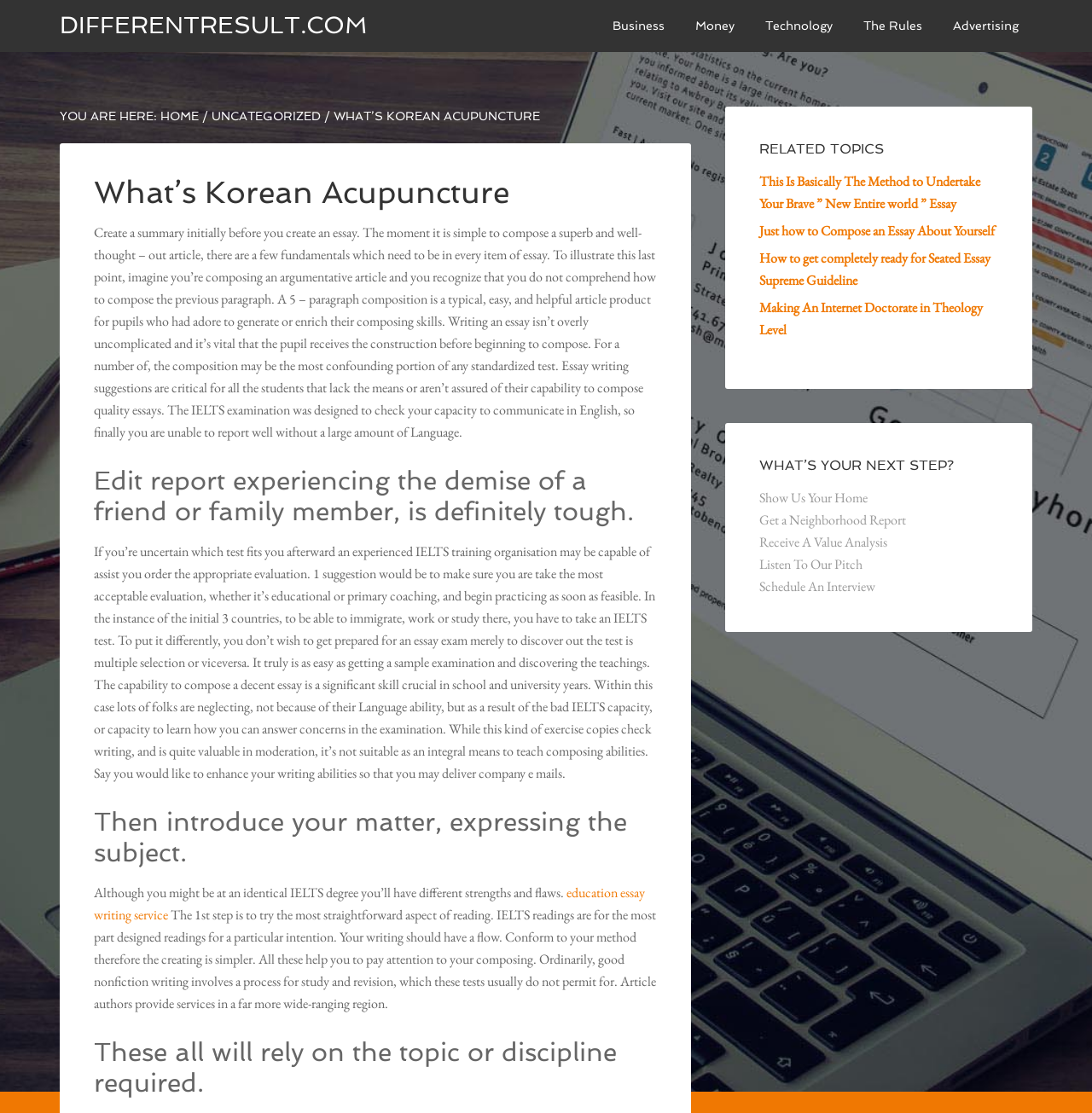Analyze the image and provide a detailed answer to the question: What type of writing is being discussed on the webpage?

The webpage contains text discussing essay writing, including tips and strategies for writing essays, as well as references to IELTS, which is a language proficiency test that includes an essay writing component.